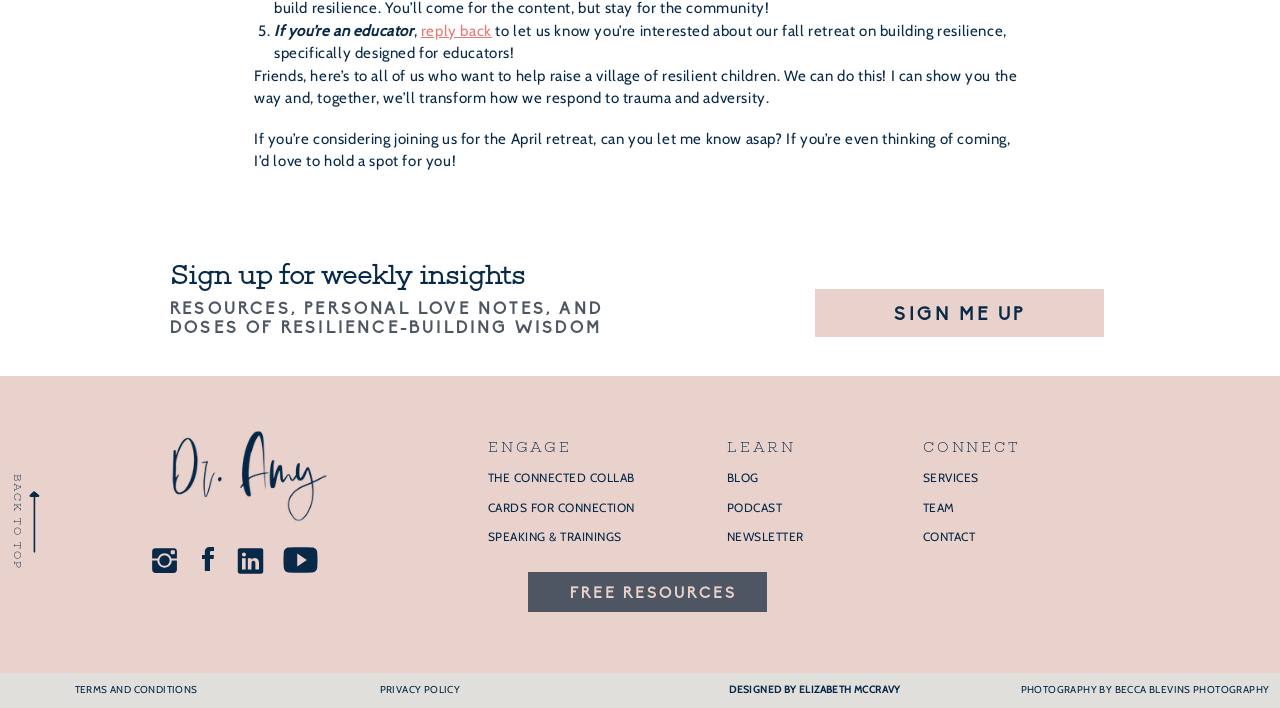Identify the bounding box coordinates of the area you need to click to perform the following instruction: "Sign up for weekly insights".

[0.652, 0.431, 0.848, 0.449]